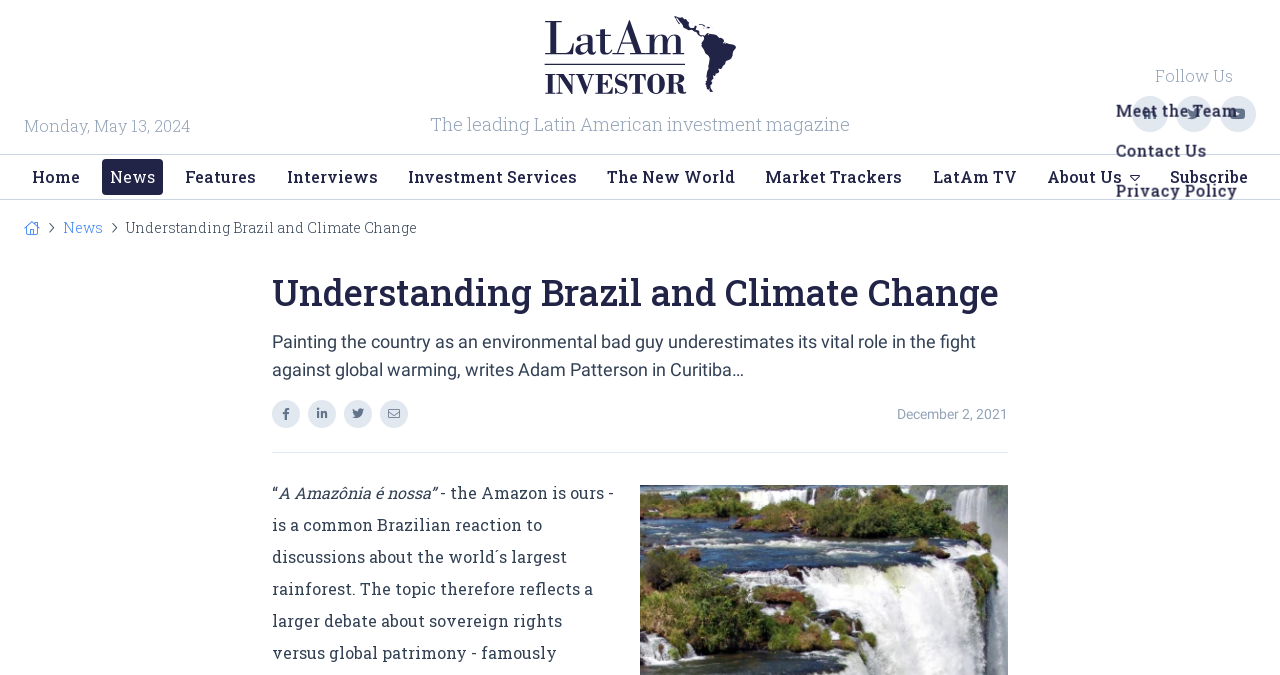What is the name of the magazine?
Based on the visual, give a brief answer using one word or a short phrase.

LatAm Investor